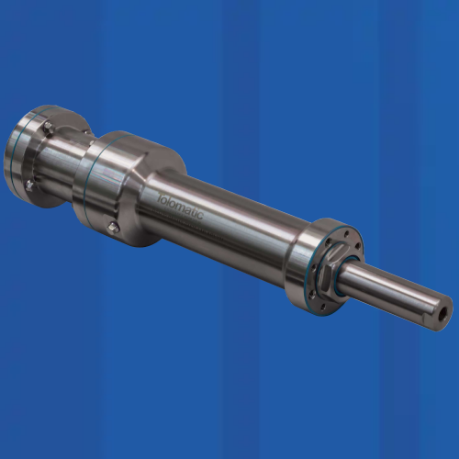Elaborate on the details you observe in the image.

The image showcases the RSH hygienic actuator by Tolomatic, a component designed specifically for "clean in place" (CIP) applications. It is constructed from high-grade 316 stainless steel, ensuring durability and hygiene, making it suitable for industries such as food and beverage, pharmaceuticals, and medical processing. The actuator provides continuous control capabilities, allowing for precise operation in various applications, including pressing, pumping, cutting, and slicing. Its sleek, stainless steel design is complemented by an innovative motor compatibility feature, allowing for integration with multiple motor types, thereby enhancing flexibility in machine design. The background features a subtle gradient, emphasizing the actuator's modern aesthetic and robust construction.